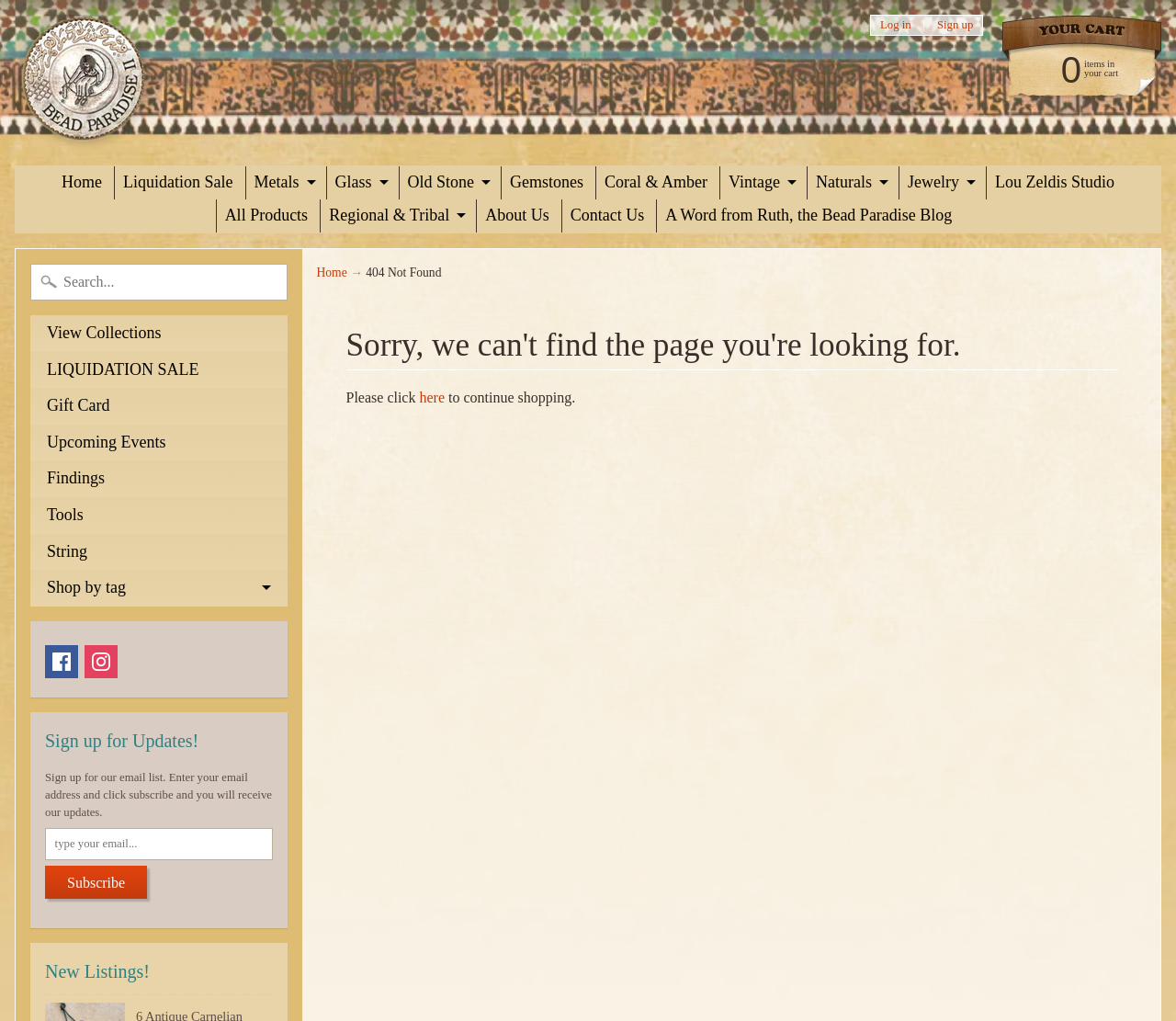How many items are in the cart?
Give a detailed explanation using the information visible in the image.

I found the link element that says '0 items in your cart' which indicates that there are no items in the cart.